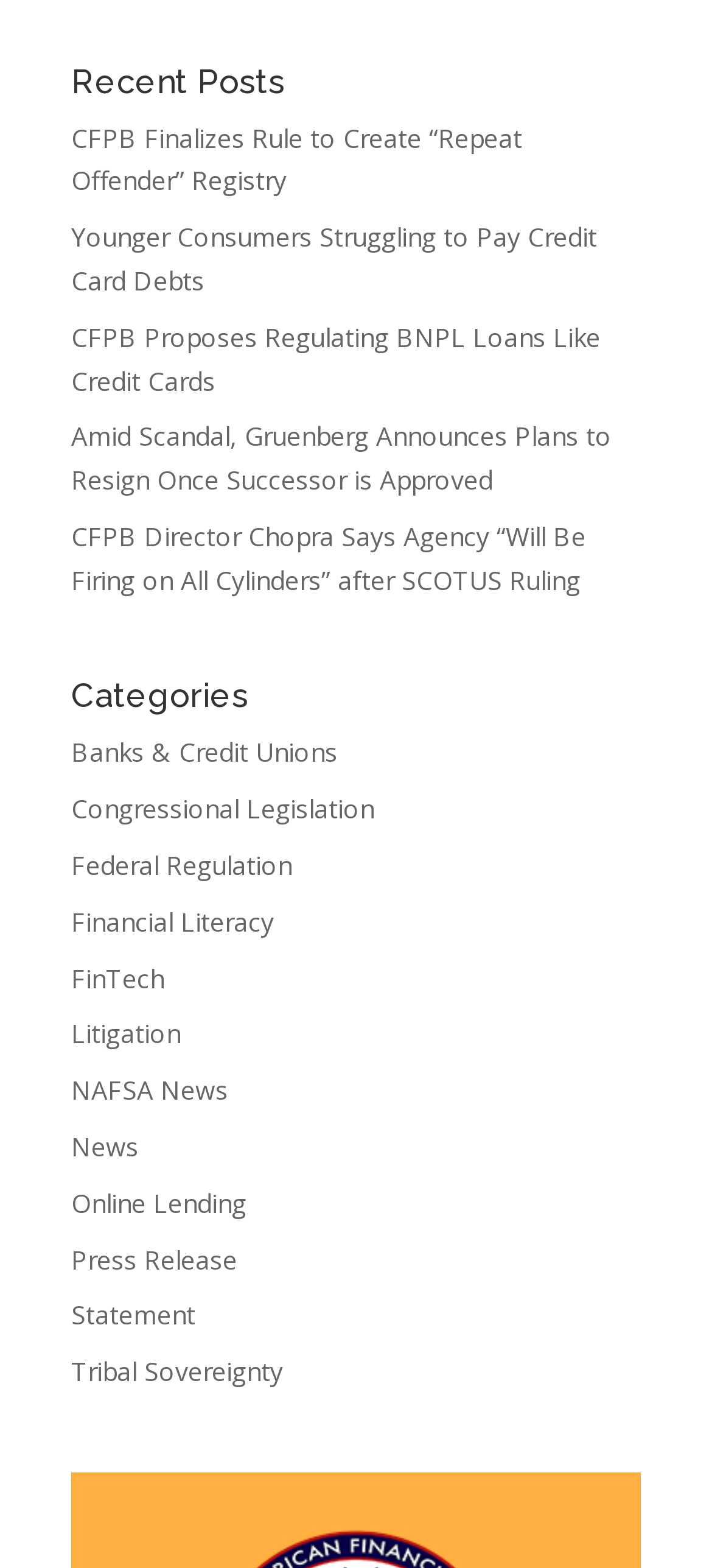Identify the bounding box coordinates of the element to click to follow this instruction: 'explore news about FinTech'. Ensure the coordinates are four float values between 0 and 1, provided as [left, top, right, bottom].

[0.1, 0.612, 0.231, 0.634]